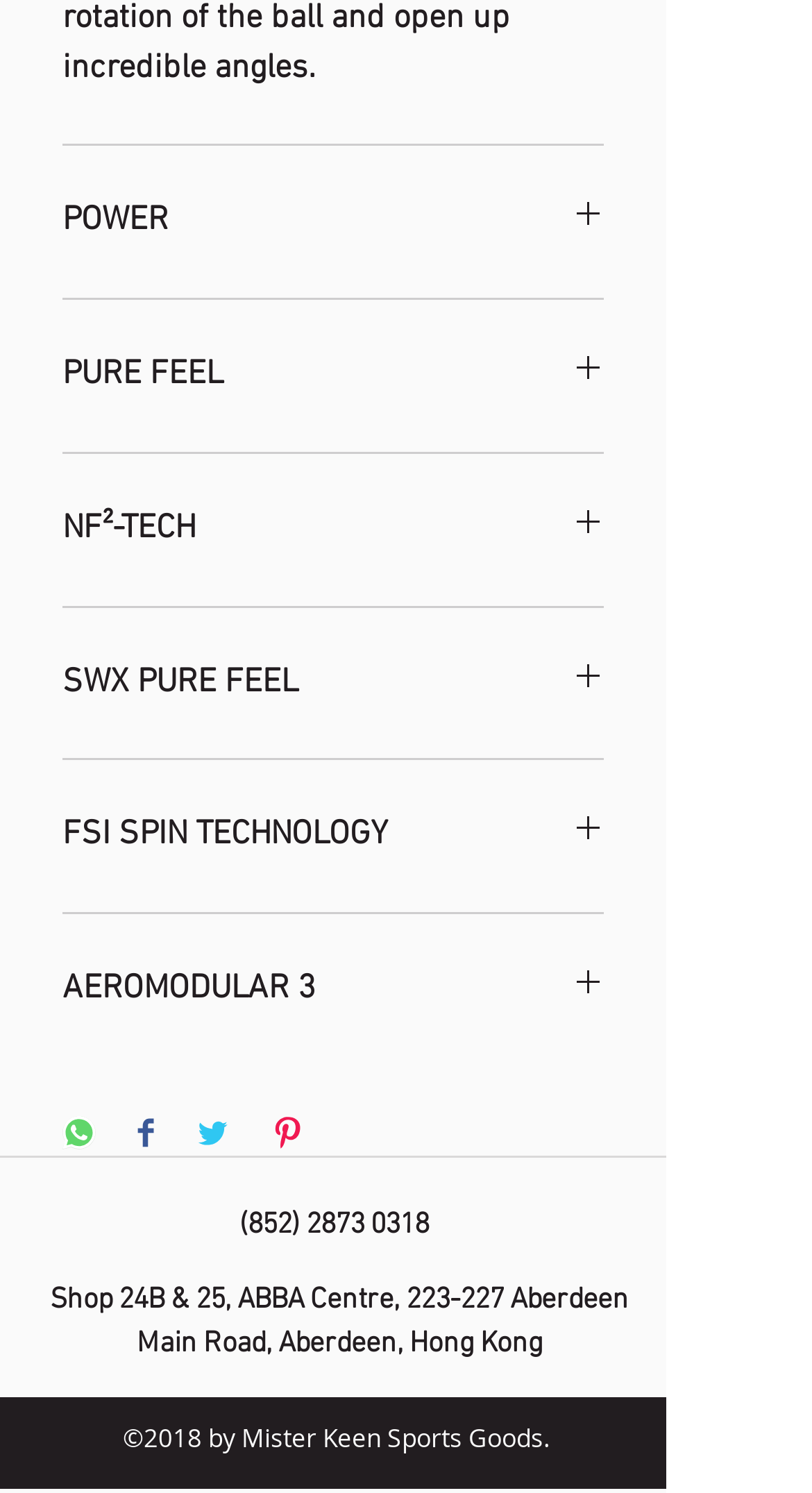Please locate the bounding box coordinates of the region I need to click to follow this instruction: "Click the Share on WhatsApp button".

[0.077, 0.747, 0.118, 0.774]